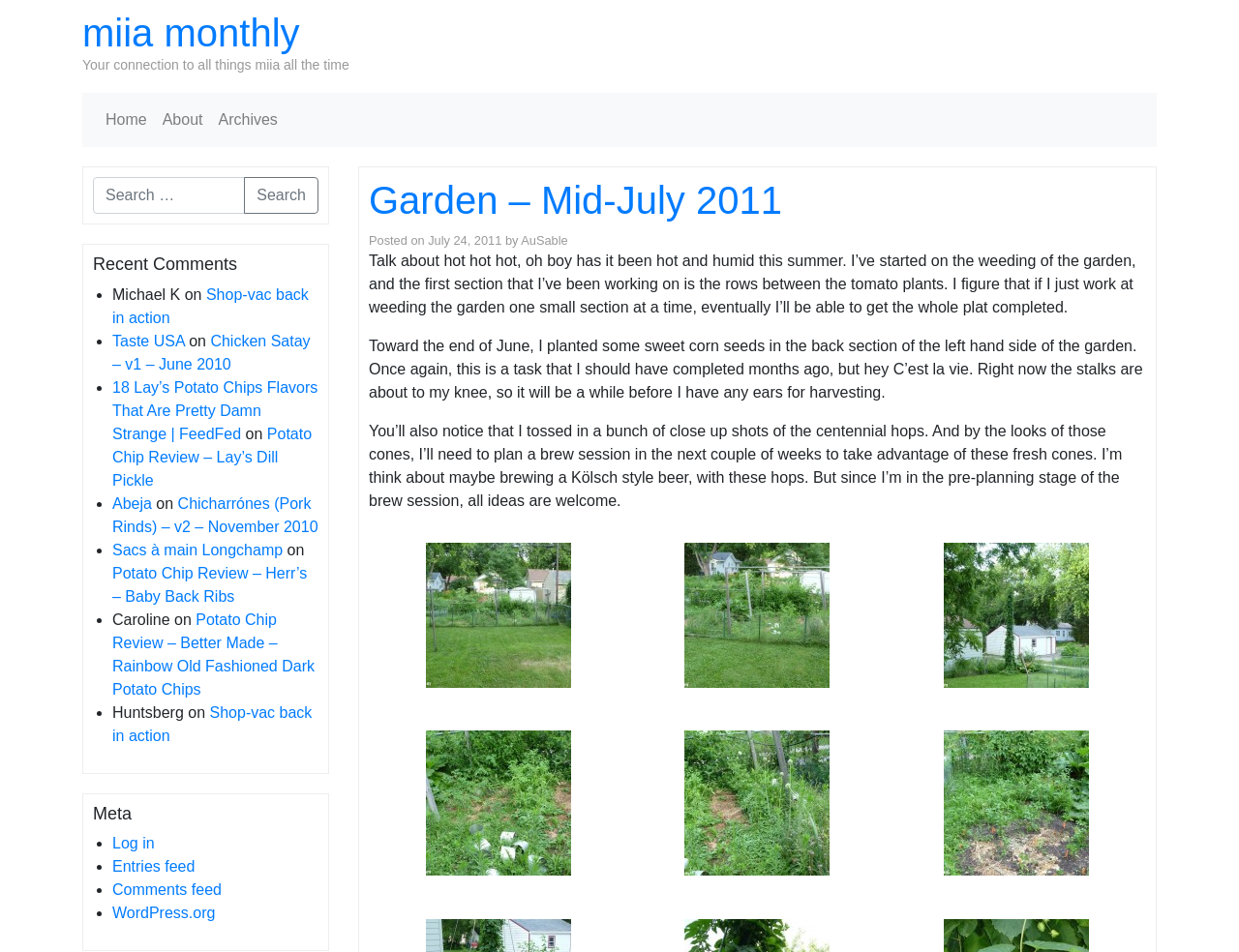Find the bounding box coordinates of the clickable region needed to perform the following instruction: "View recent comments". The coordinates should be provided as four float numbers between 0 and 1, i.e., [left, top, right, bottom].

[0.075, 0.267, 0.257, 0.289]